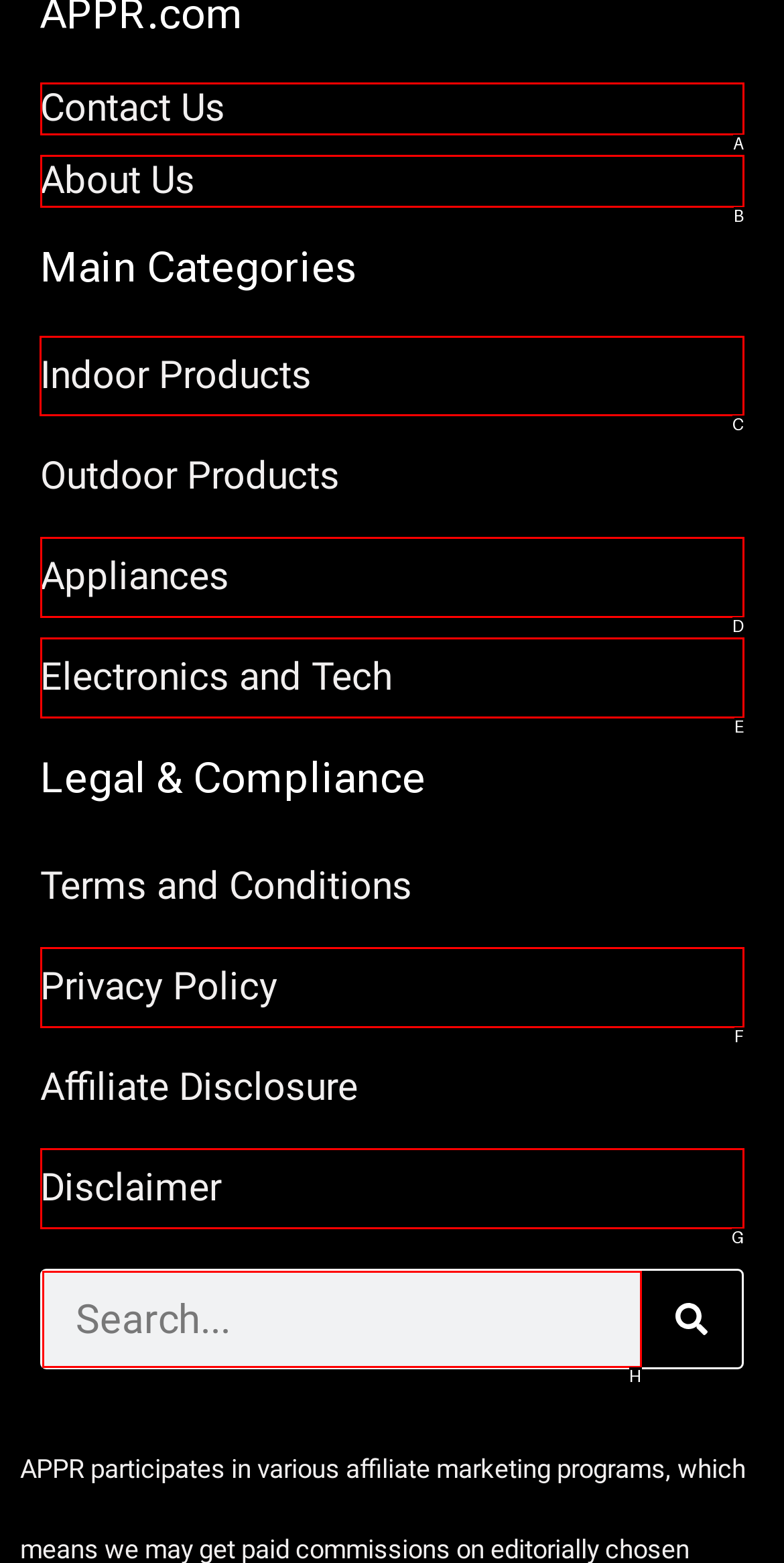Choose the HTML element that should be clicked to achieve this task: View Indoor Products
Respond with the letter of the correct choice.

C